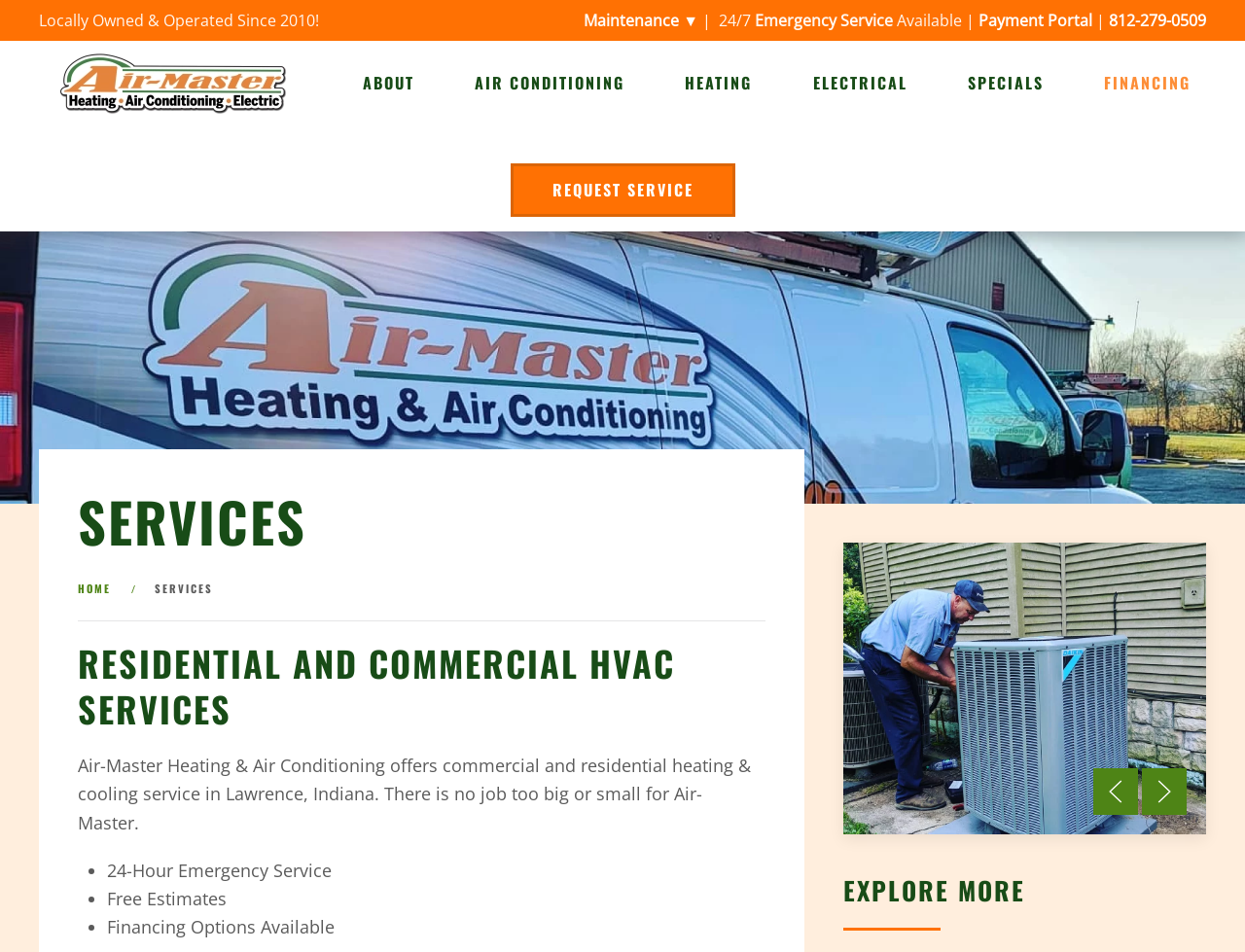Could you determine the bounding box coordinates of the clickable element to complete the instruction: "Click the 'Payment Portal' link"? Provide the coordinates as four float numbers between 0 and 1, i.e., [left, top, right, bottom].

[0.786, 0.01, 0.877, 0.033]